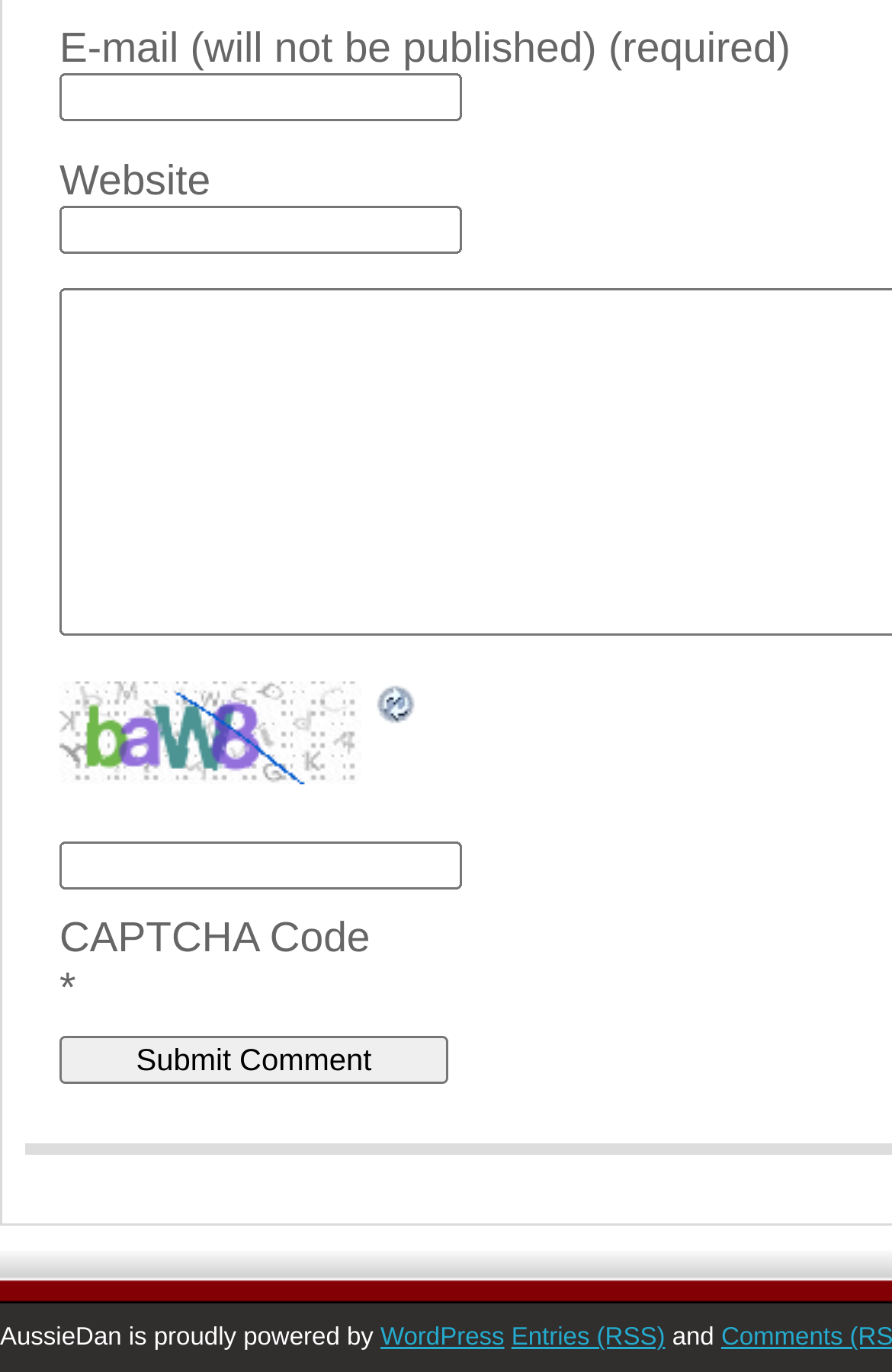Specify the bounding box coordinates of the area that needs to be clicked to achieve the following instruction: "Enter email address".

[0.067, 0.054, 0.518, 0.089]